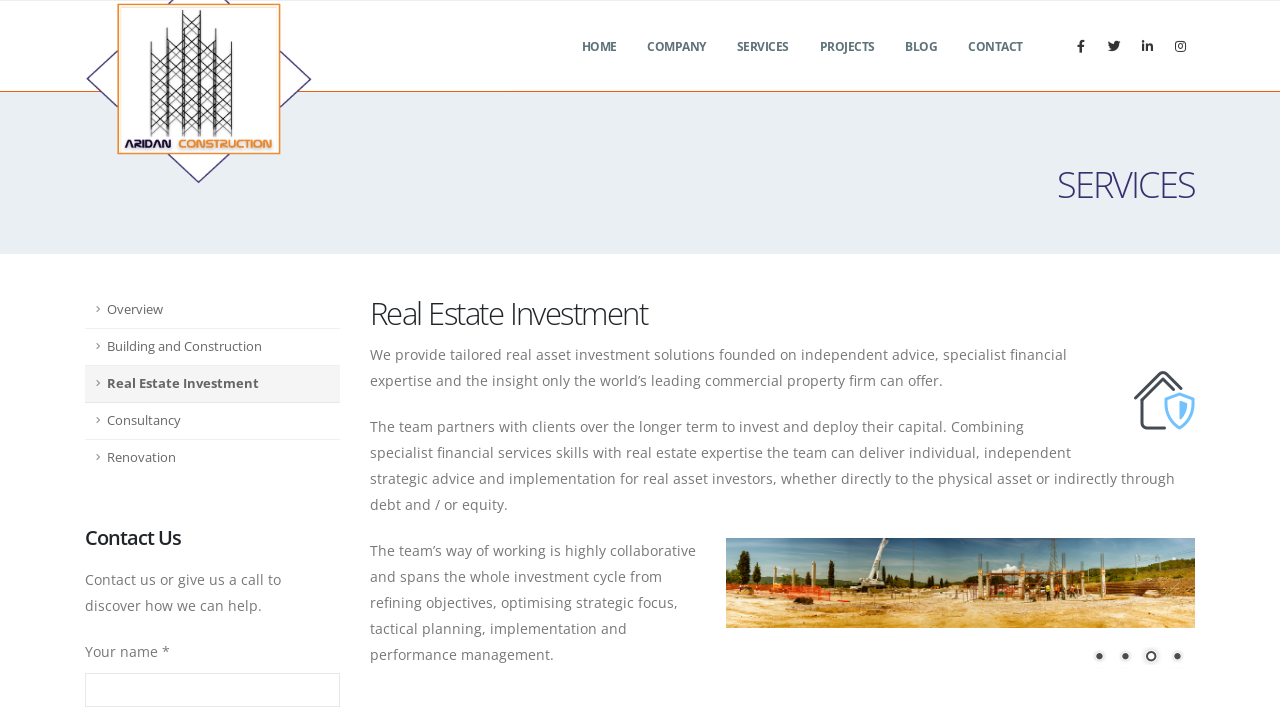Identify the bounding box coordinates for the element you need to click to achieve the following task: "Click the CONTACT link". Provide the bounding box coordinates as four float numbers between 0 and 1, in the form [left, top, right, bottom].

[0.745, 0.035, 0.81, 0.163]